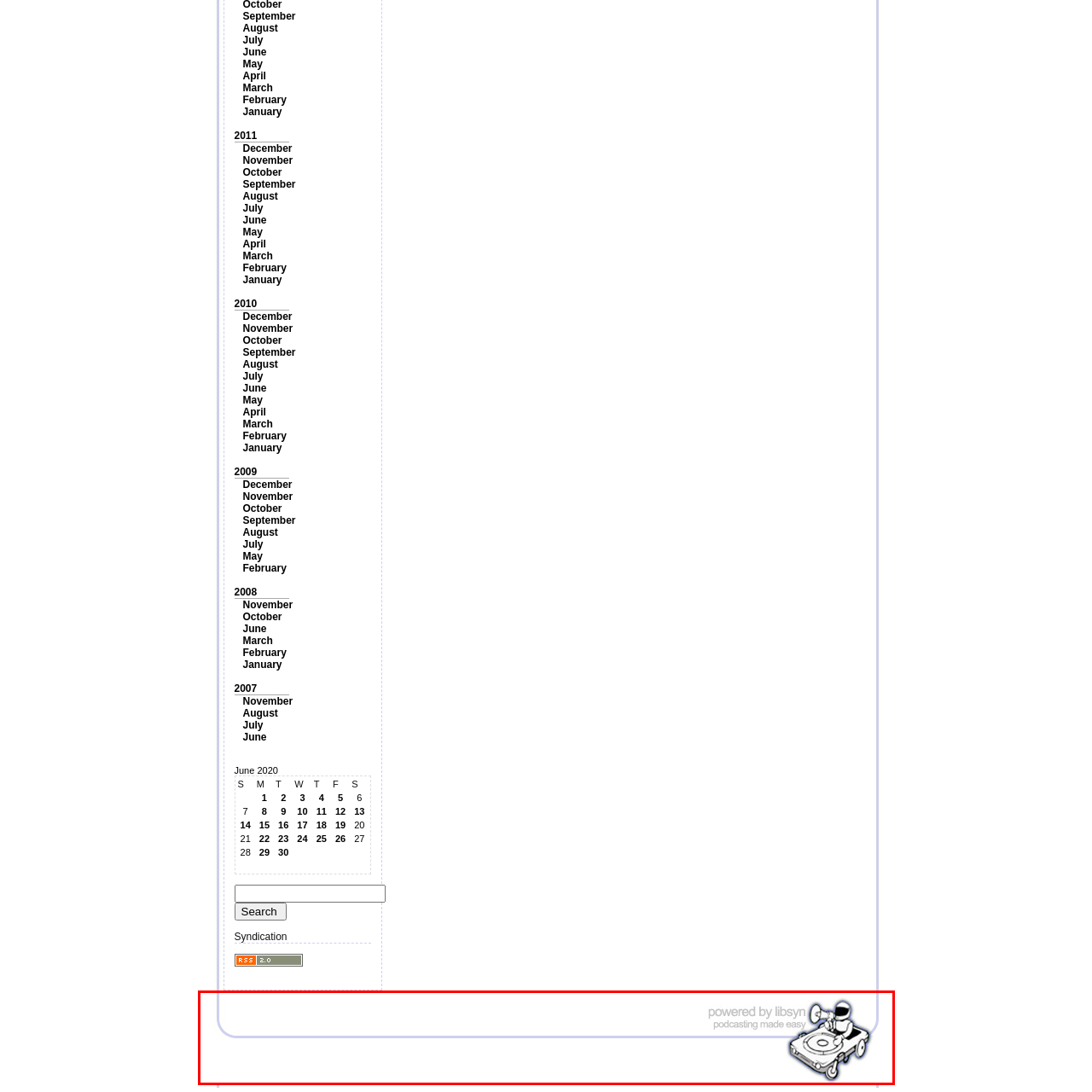Is the logo 'Libsyn' written in a playful font?
Observe the image inside the red bounding box carefully and answer the question in detail.

The caption describes the layout as 'clean and professional', which suggests that the font used for the logo is not playful, but rather formal and professional. This contrasts with the playful imagery of the character operating a vinyl record player.